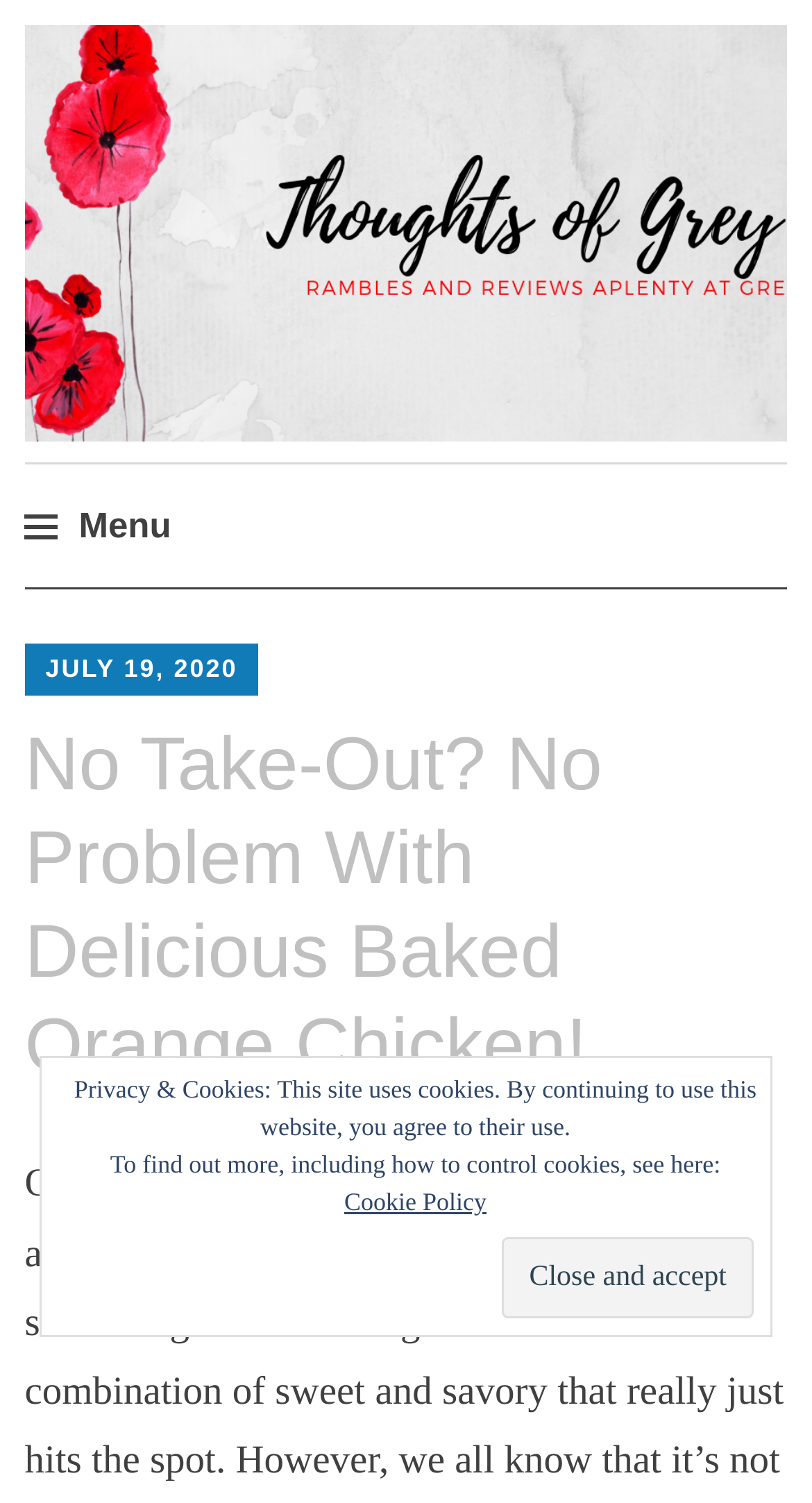What is the topic of the post?
Please provide a comprehensive answer to the question based on the webpage screenshot.

I found the answer by analyzing the main heading element with the text 'No Take-Out? No Problem With Delicious Baked Orange Chicken!' which indicates that the topic of the post is about Baked Orange Chicken.